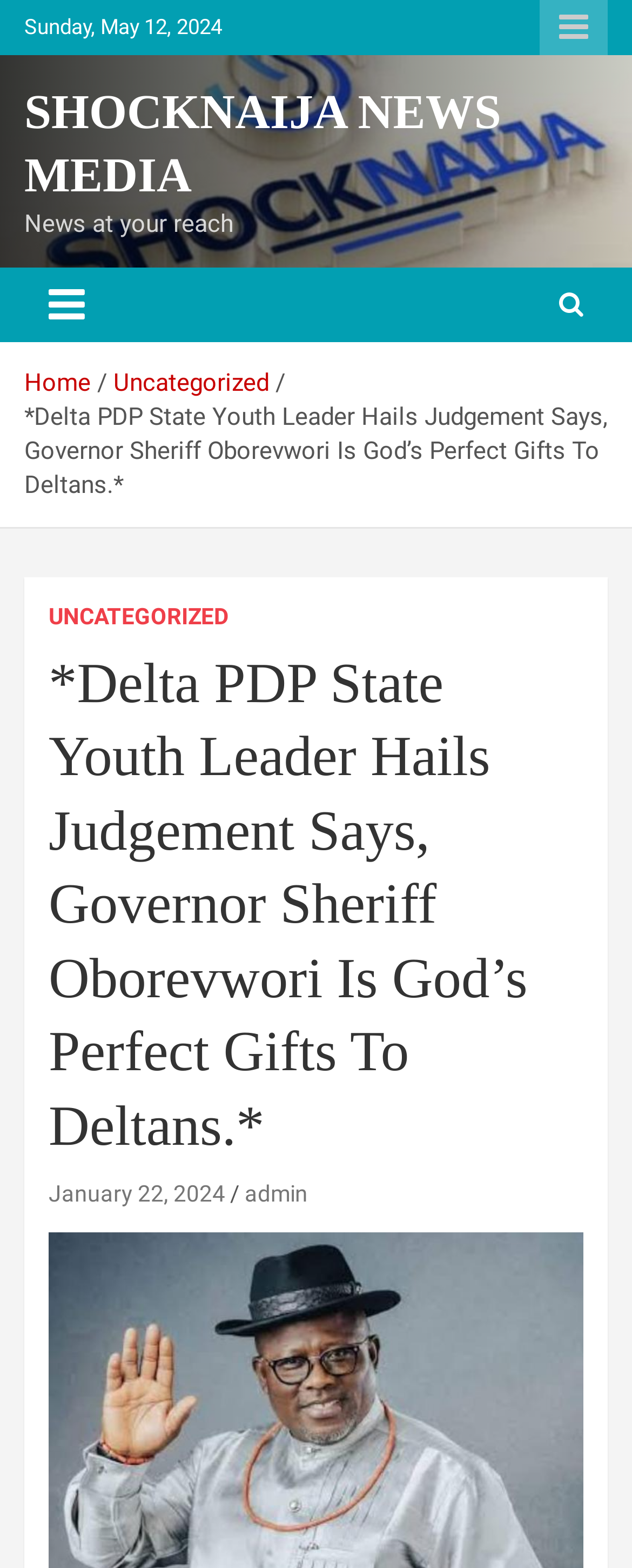Please find the bounding box coordinates of the element that you should click to achieve the following instruction: "Read the news article". The coordinates should be presented as four float numbers between 0 and 1: [left, top, right, bottom].

[0.077, 0.412, 0.923, 0.742]